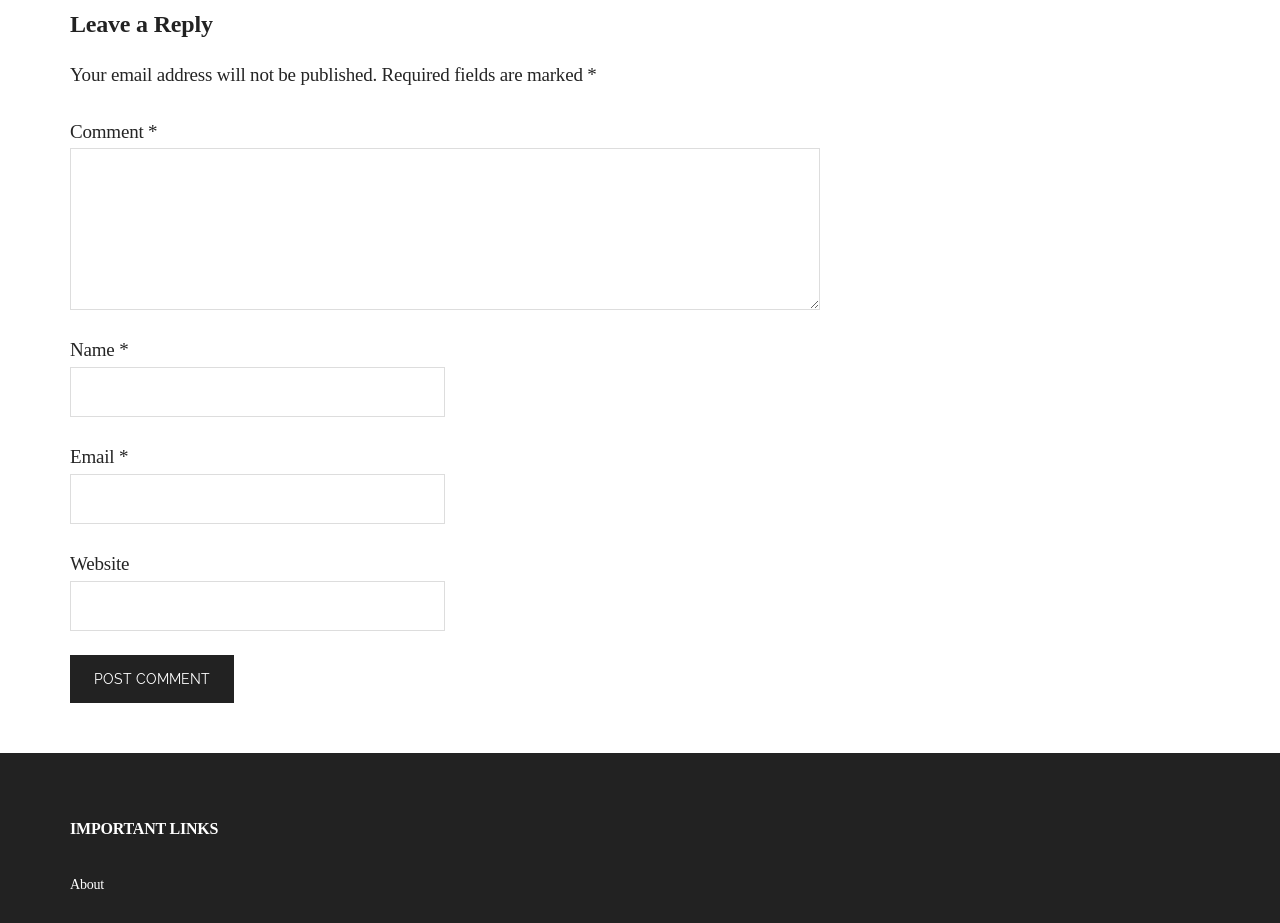Respond to the question with just a single word or phrase: 
What is the link 'About' for?

About page